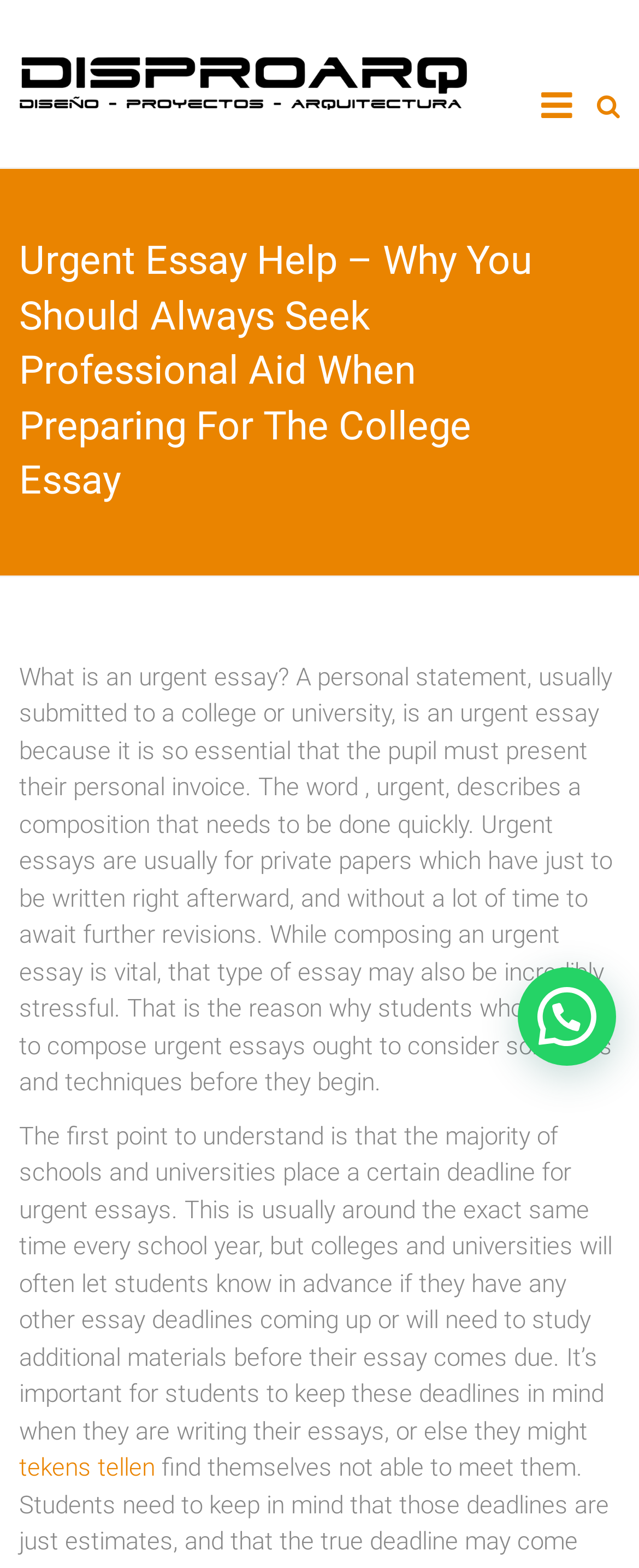What should students keep in mind when writing urgent essays?
Offer a detailed and exhaustive answer to the question.

The webpage advises students to keep the deadlines in mind when writing their urgent essays, as most schools and universities place a certain deadline for these types of essays.